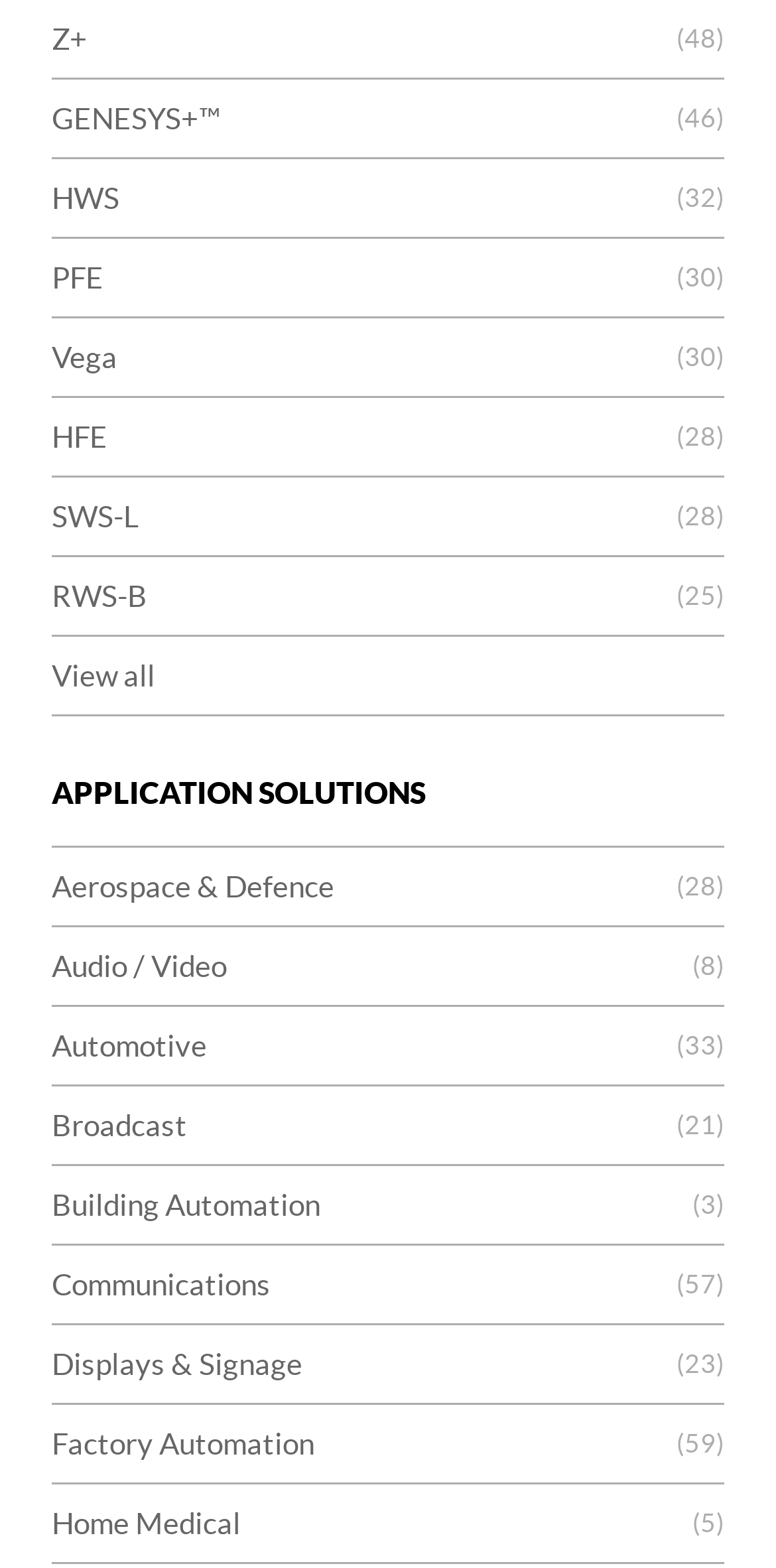Answer in one word or a short phrase: 
What is the last category listed under 'APPLICATION SOLUTIONS'?

Home Medical